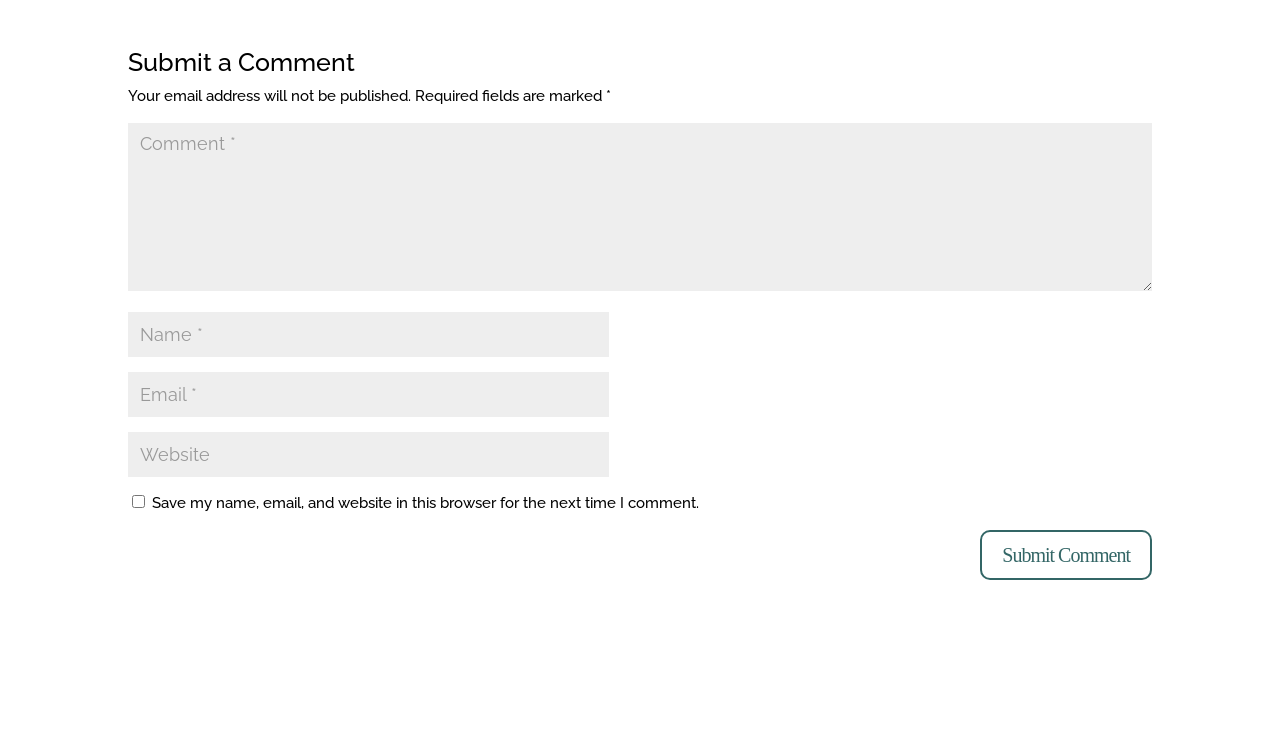Ascertain the bounding box coordinates for the UI element detailed here: "Contact Us". The coordinates should be provided as [left, top, right, bottom] with each value being a float between 0 and 1.

[0.647, 0.887, 0.721, 0.917]